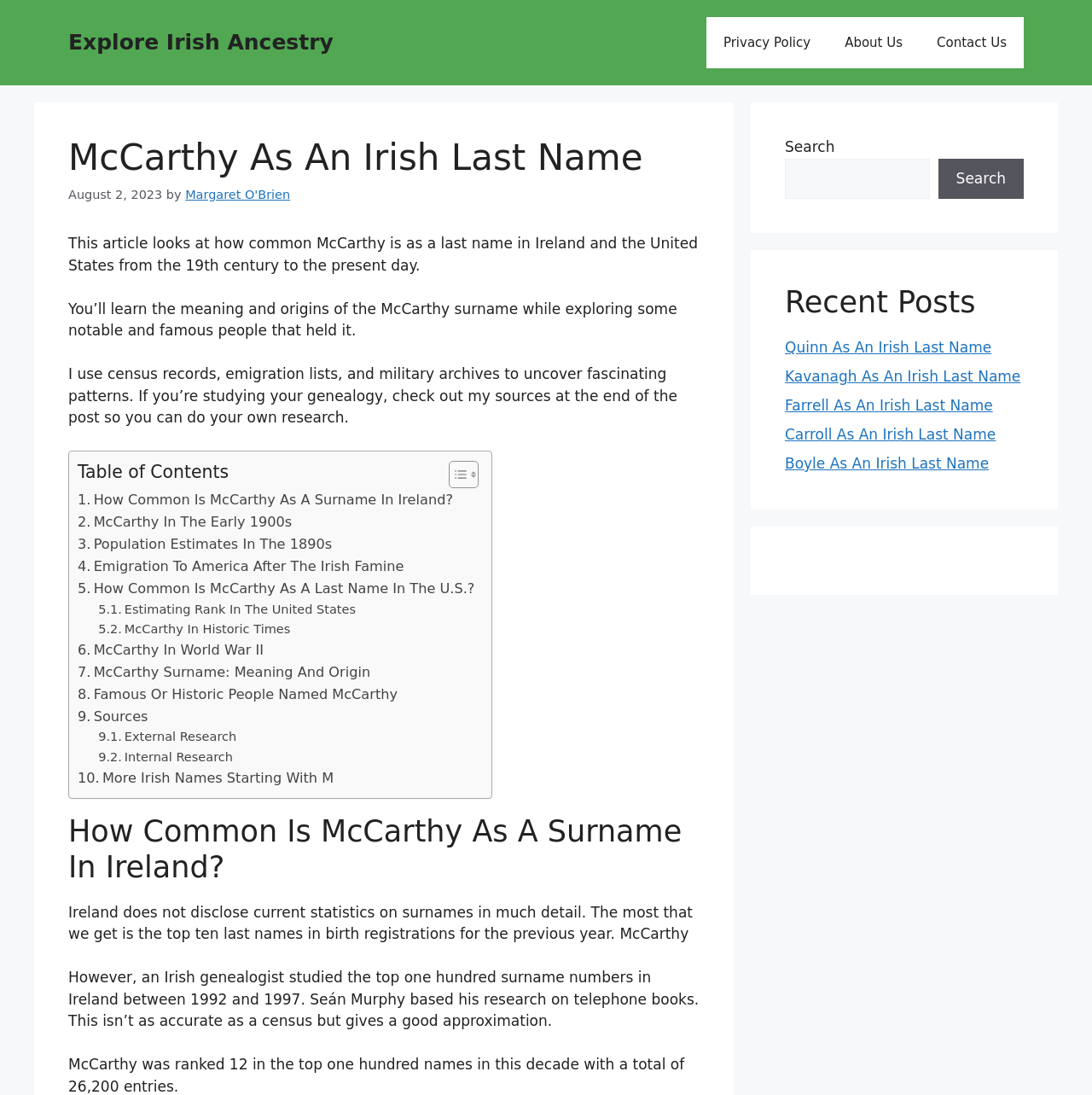Answer the question using only a single word or phrase: 
What is the name of the author of this article?

Margaret O'Brien